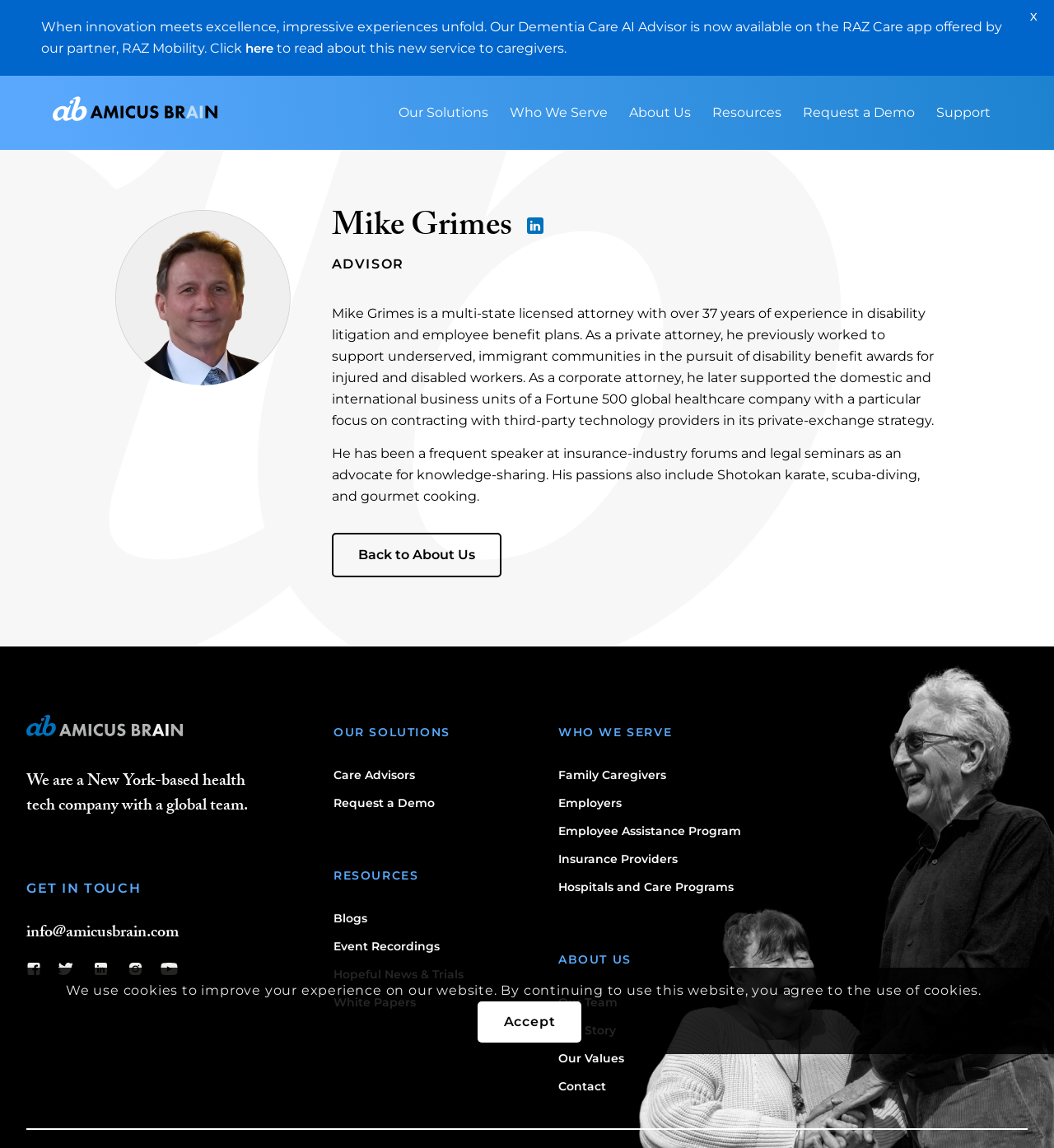Using the information from the screenshot, answer the following question thoroughly:
What type of content is available in the 'Resources' section?

The 'Resources' section of the webpage appears to offer various types of content, including blogs, event recordings, hopeful news and trials, and white papers, which are likely related to Amicus Brain's health tech solutions and expertise.